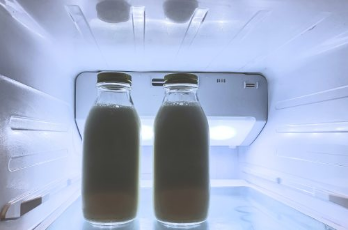Explain the details of the image comprehensively.

This image captures two glass bottles filled with milk, neatly placed in a refrigerator. The interior of the fridge is brightly illuminated, highlighting the freshness of the milk. The surrounding environment suggests a focus on storage and preservation, likely emphasizing the importance of proper refrigeration for milk, whether for breastfeeding mothers or other uses. The context hints at themes related to breastfeeding and lactation, aligning with the ongoing discussions about encouraging breastfeeding practices, as referenced in recent health initiatives. These initiatives may include programs that provide support and resources to nursing mothers, encouraging a healthier environment for both mothers and children.